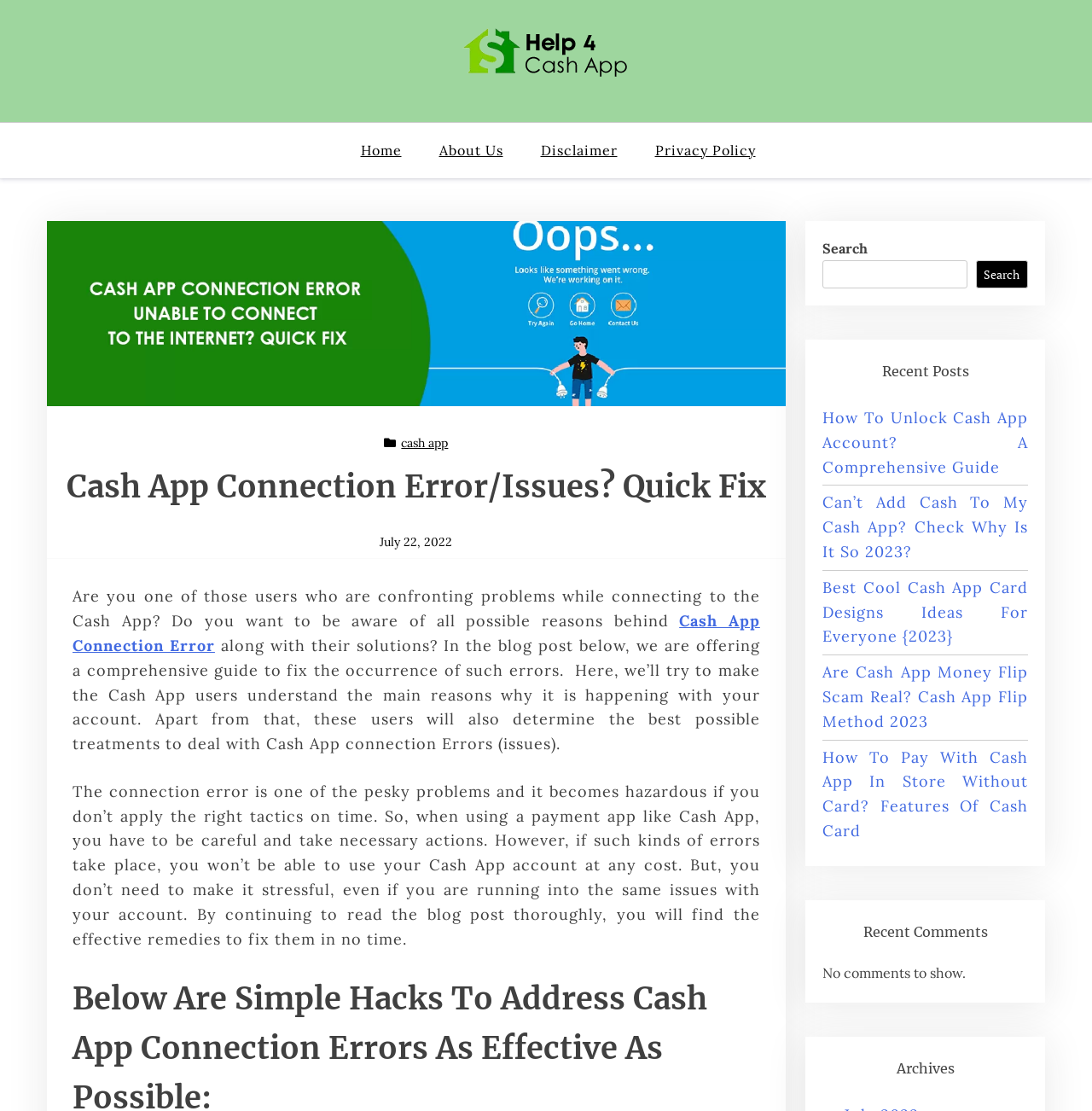Determine the bounding box coordinates of the element's region needed to click to follow the instruction: "click the 'Home' link". Provide these coordinates as four float numbers between 0 and 1, formatted as [left, top, right, bottom].

[0.33, 0.11, 0.383, 0.161]